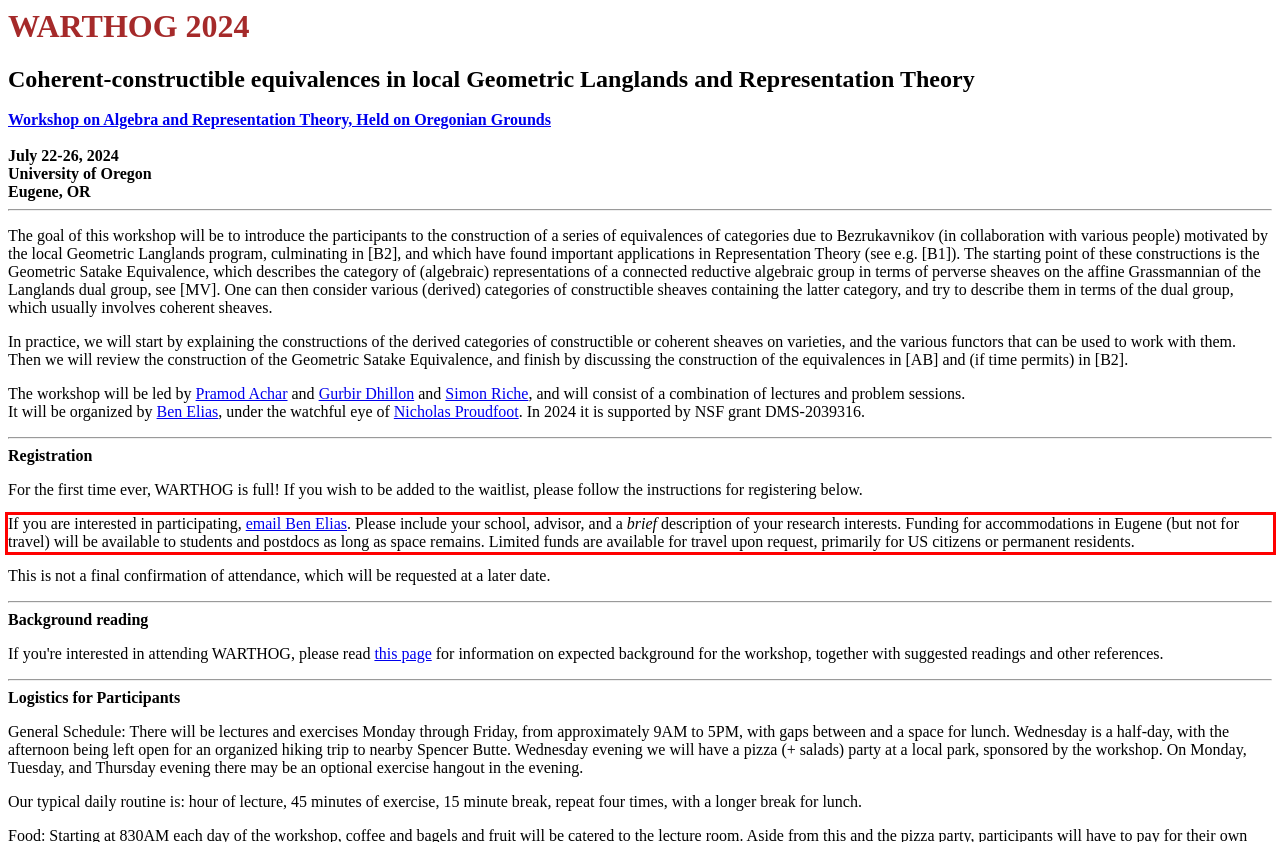Using the provided webpage screenshot, identify and read the text within the red rectangle bounding box.

If you are interested in participating, email Ben Elias. Please include your school, advisor, and a brief description of your research interests. Funding for accommodations in Eugene (but not for travel) will be available to students and postdocs as long as space remains. Limited funds are available for travel upon request, primarily for US citizens or permanent residents.